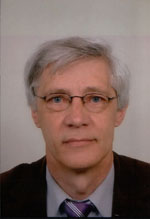What is Professor Löhner wearing?
Answer the question in as much detail as possible.

The caption states that Professor Löhner's professional appearance includes a suit and a tie, which suggests that he is formally dressed.